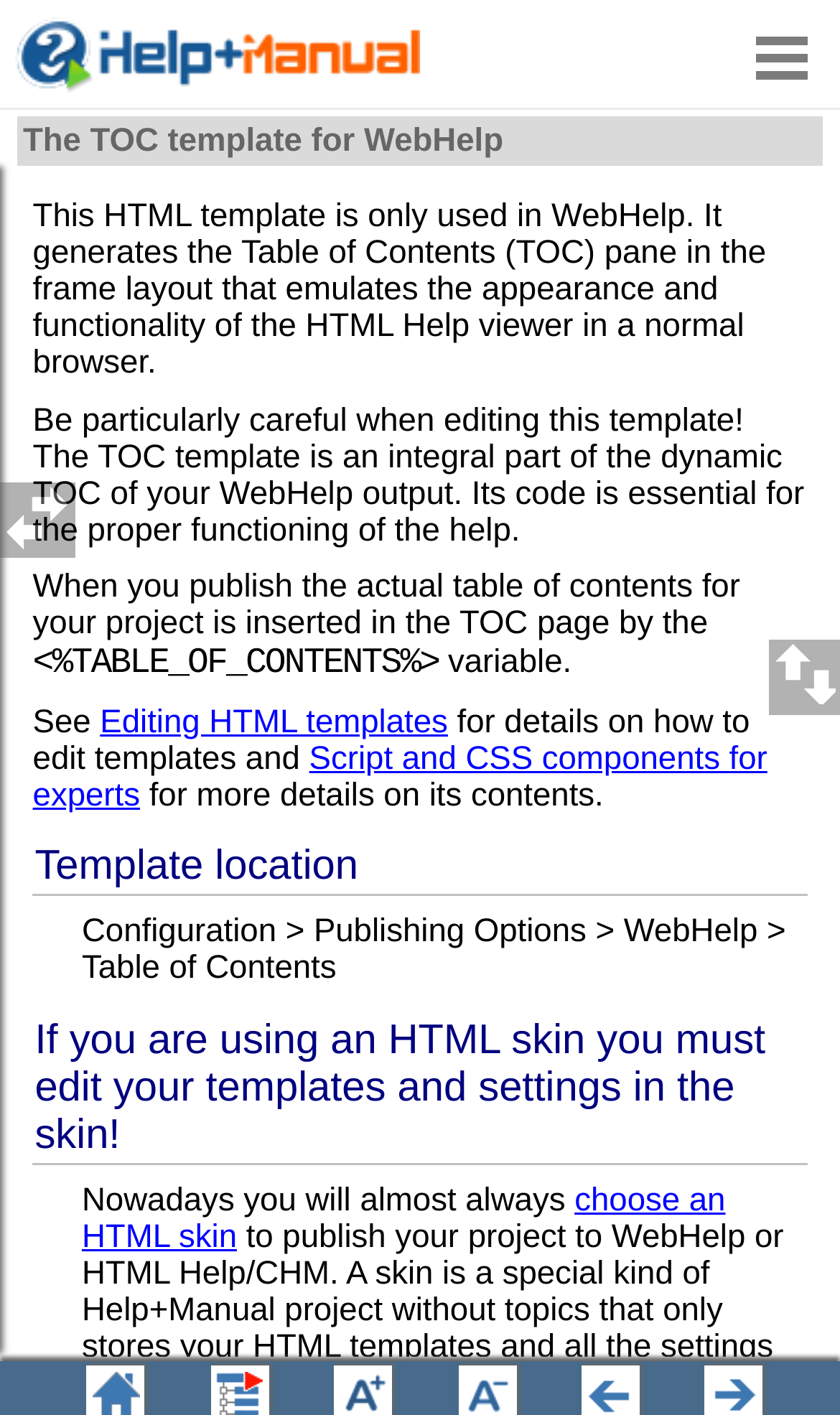Describe all visible elements and their arrangement on the webpage.

This webpage is a template for creating a Table of Contents (TOC) in WebHelp, a tool for generating online help systems. At the top-right corner, there is a small image. Below it, there are two links, one with a non-breaking space character and another without any text. 

On the left side, there is a layout table with a single row and cell, containing the title "The TOC template for WebHelp". 

Below the title, there are several paragraphs of text that provide information about the template, including a warning about careful editing, the importance of the template for the dynamic TOC, and how to publish the actual table of contents. The text also includes variables, such as "<%TABLE_OF_CONTENTS%>", and links to other resources, like "Editing HTML templates" and "Script and CSS components for experts". 

The page is divided into sections, with headings like "Template location" and "If you are using an HTML skin you must edit your templates and settings in the skin!". These sections provide more specific information about the template, including its location in the configuration options and the need to edit templates and settings in the skin if using an HTML skin. 

There is another small image on the left side, near the middle of the page. Overall, the page has a simple layout with a focus on providing information and guidance about the TOC template.